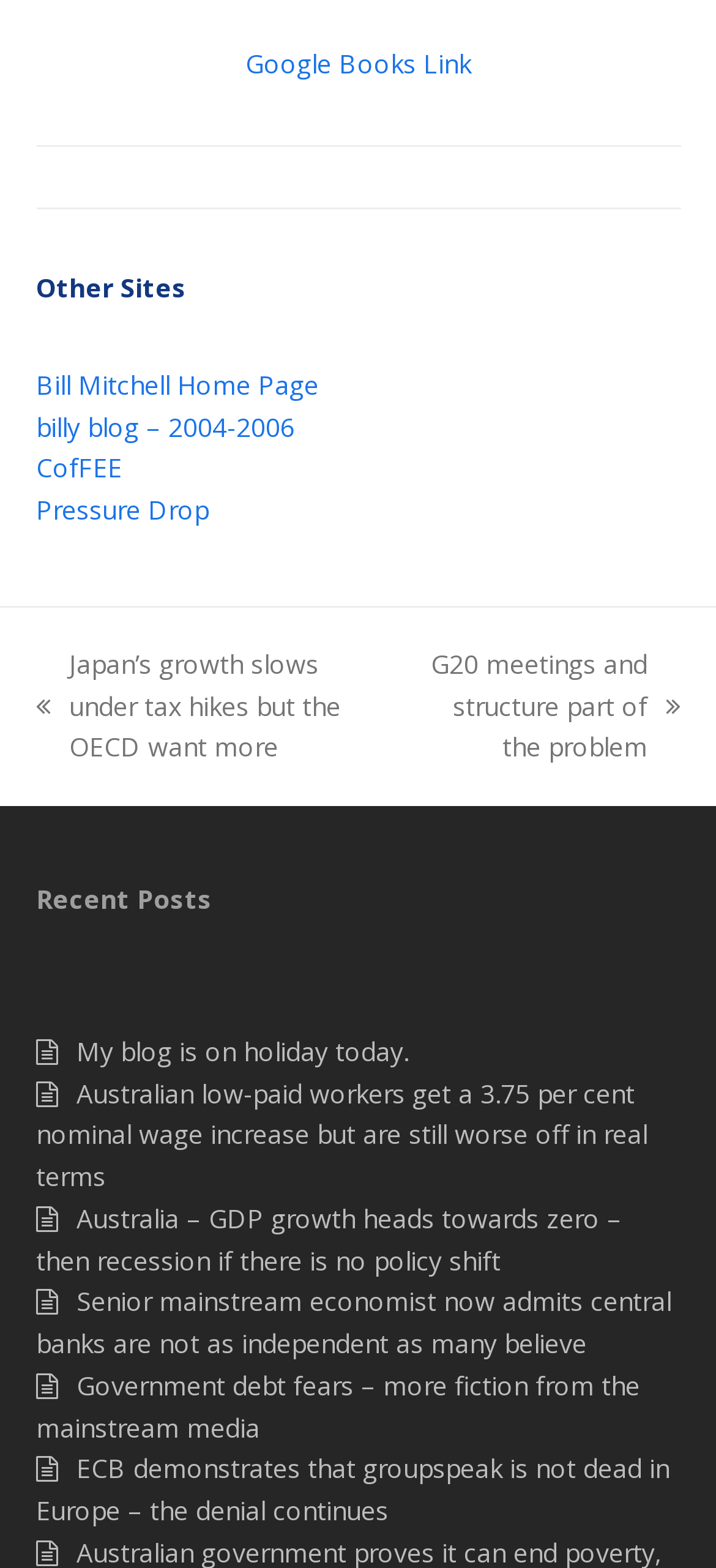How many links are there on this webpage?
Answer briefly with a single word or phrase based on the image.

11